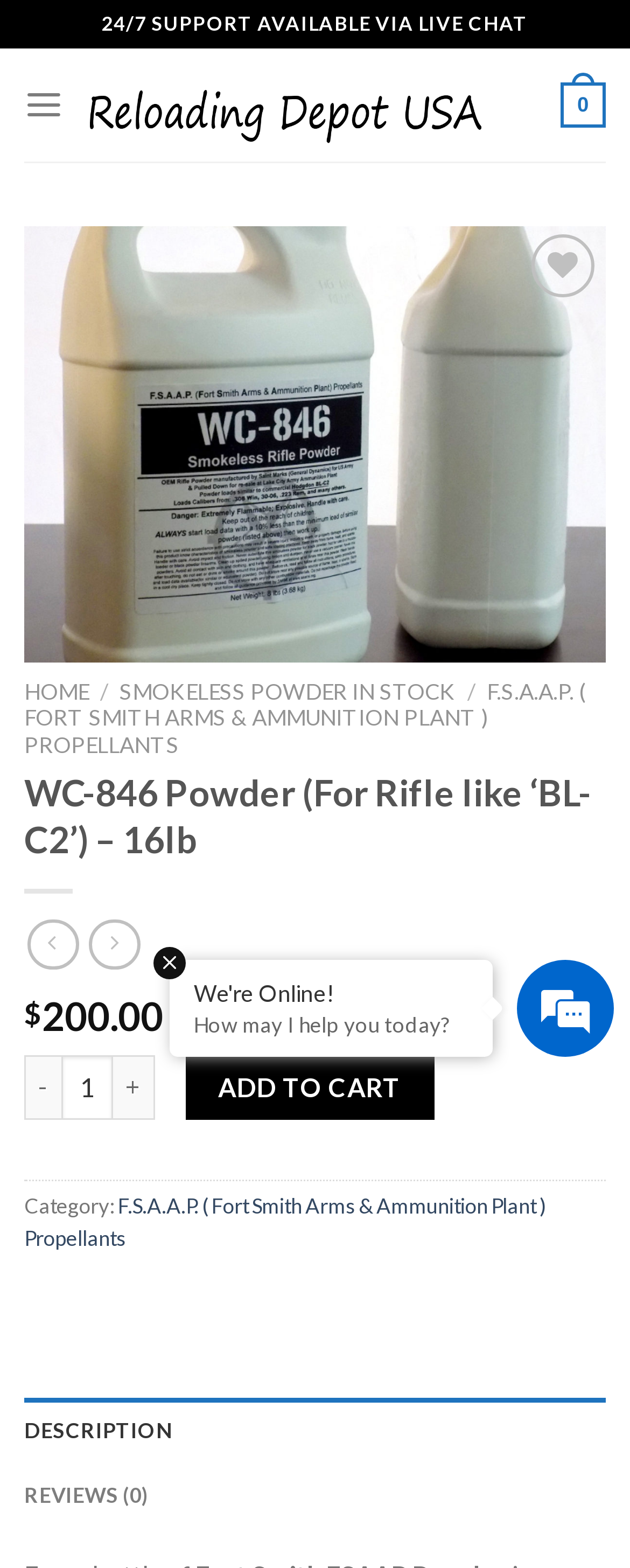Please extract and provide the main headline of the webpage.

WC-846 Powder (For Rifle like ‘BL-C2’) – 16lb